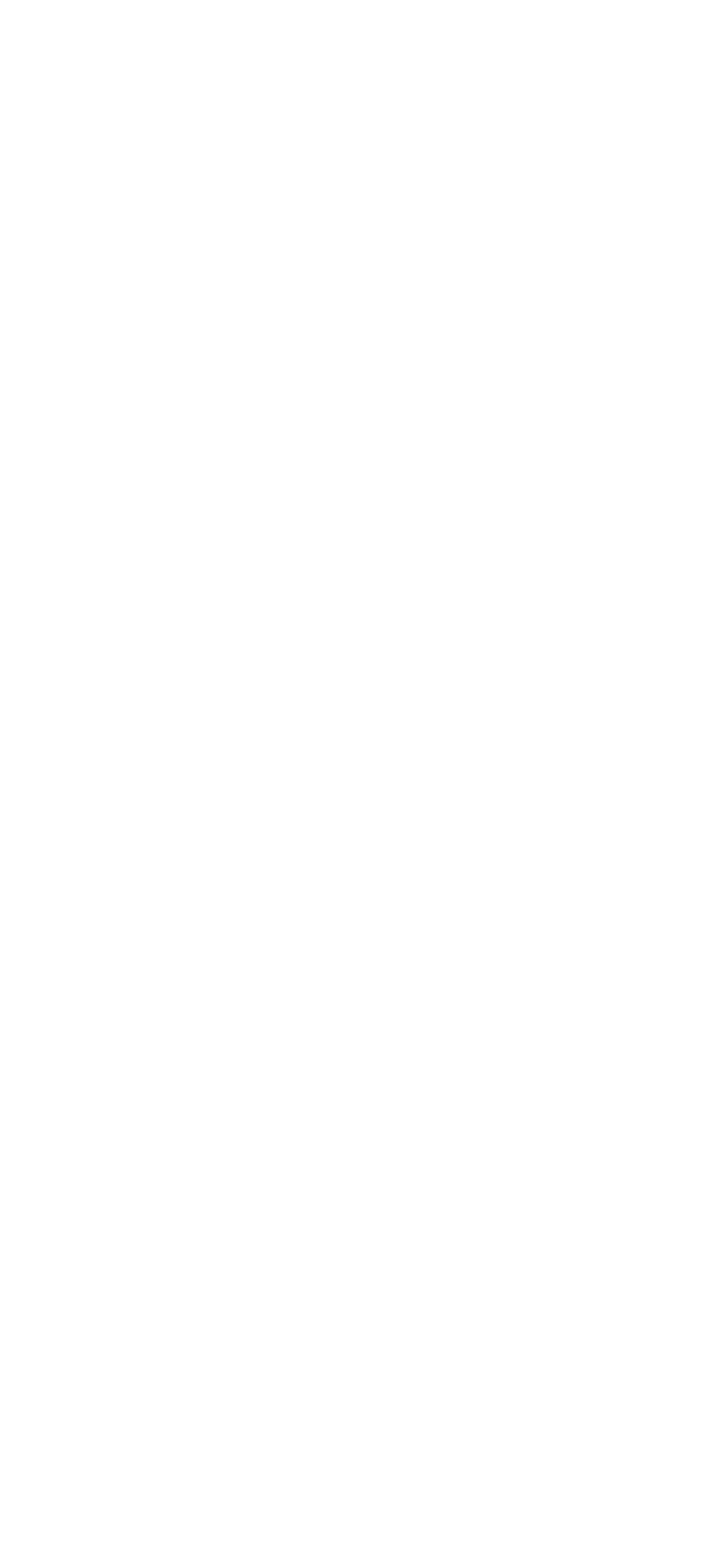Identify the bounding box for the UI element specified in this description: "Articles and Opinions". The coordinates must be four float numbers between 0 and 1, formatted as [left, top, right, bottom].

[0.372, 0.462, 0.833, 0.486]